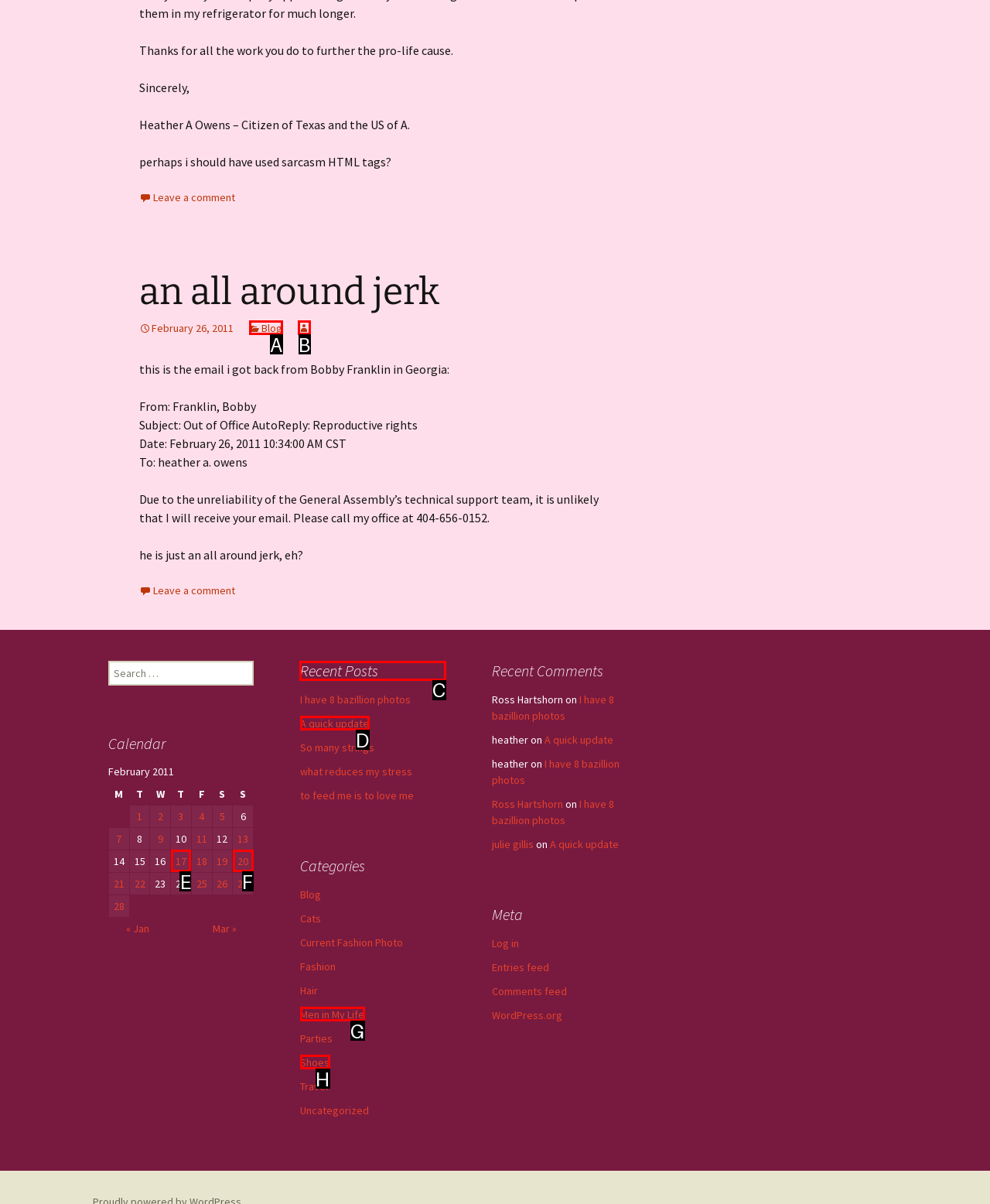Tell me which one HTML element I should click to complete the following task: View recent posts Answer with the option's letter from the given choices directly.

C